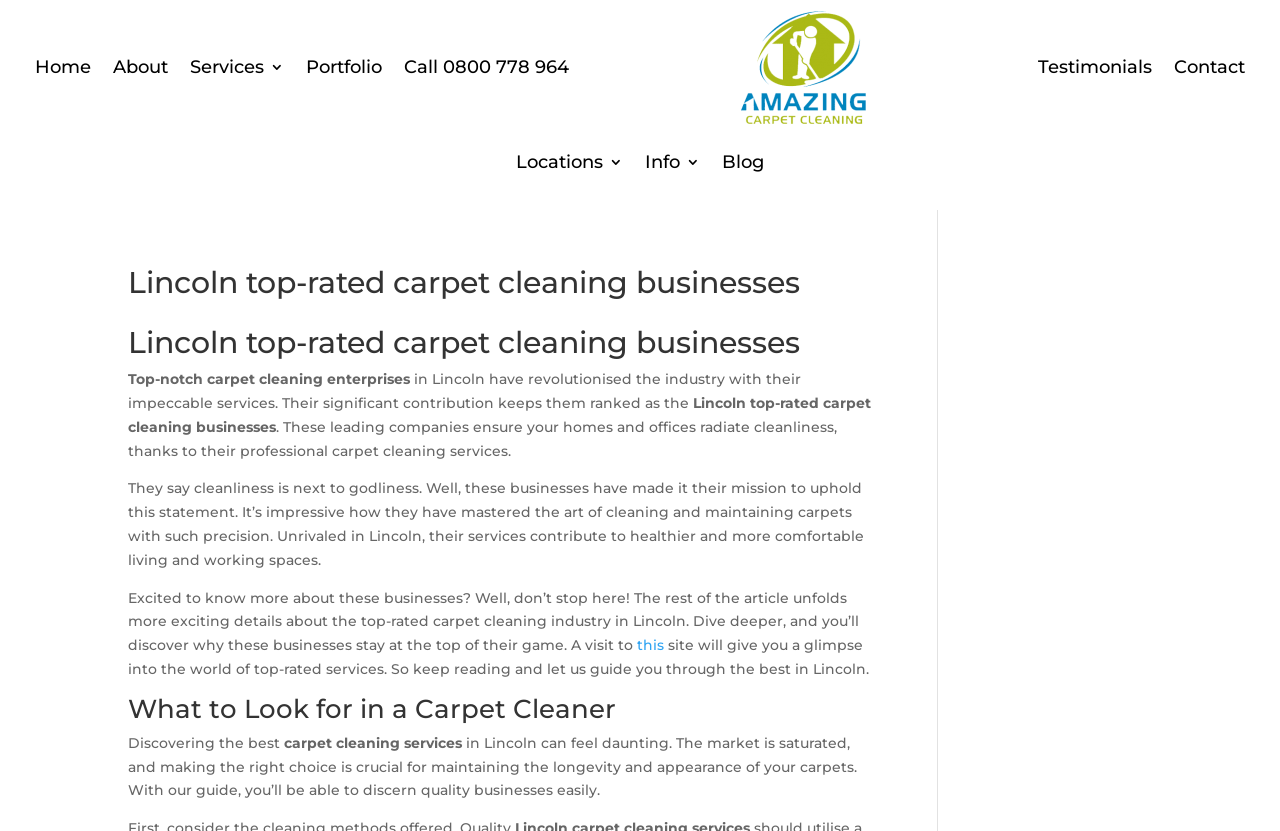Specify the bounding box coordinates of the element's region that should be clicked to achieve the following instruction: "Read about the top-rated carpet cleaning businesses". The bounding box coordinates consist of four float numbers between 0 and 1, in the format [left, top, right, bottom].

[0.1, 0.323, 0.689, 0.371]